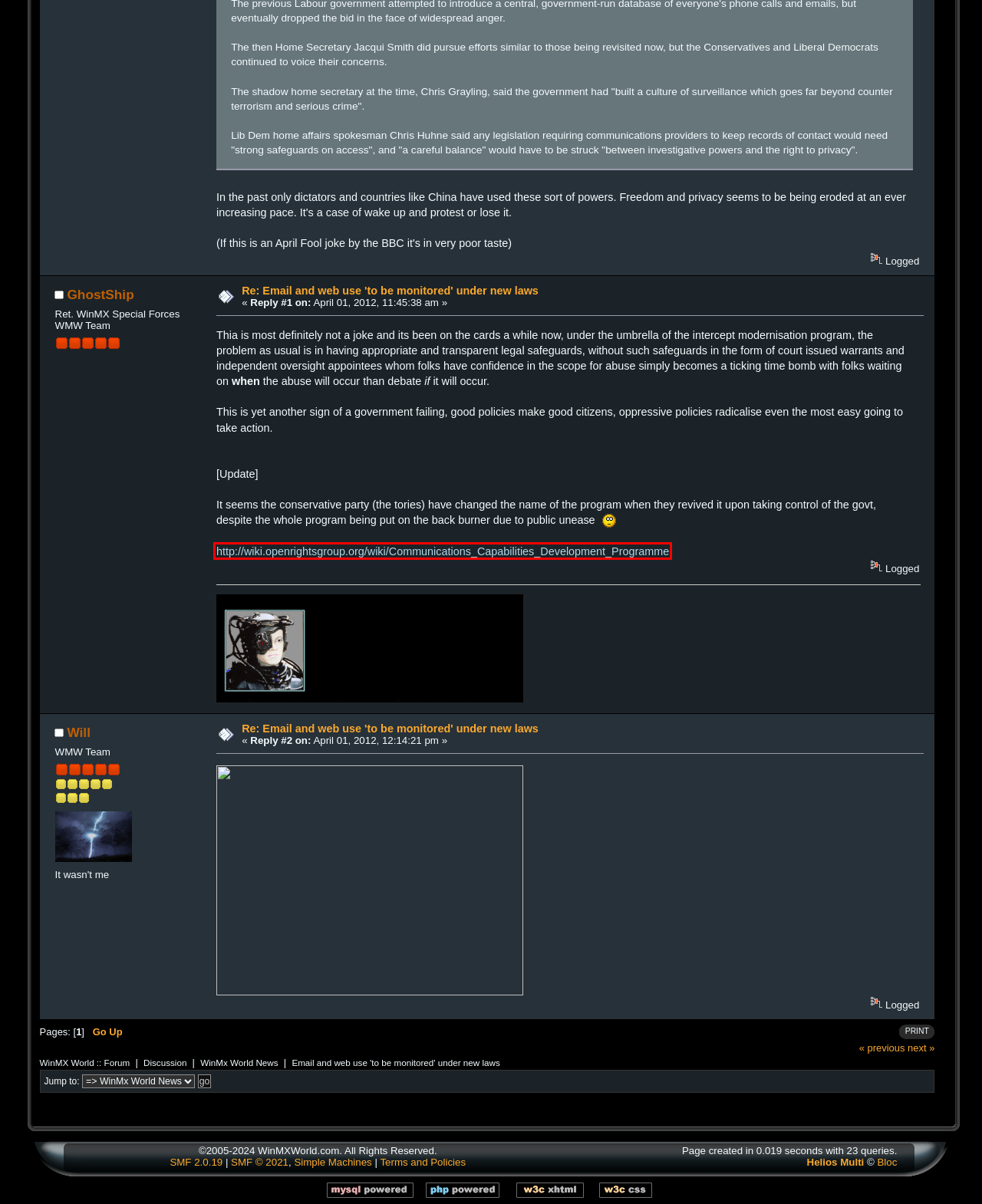Please examine the screenshot provided, which contains a red bounding box around a UI element. Select the webpage description that most accurately describes the new page displayed after clicking the highlighted element. Here are the candidates:
A. PHP: Hypertext Preprocessor
B. Simple Machines Forum - Free & open source community software
C. Credits
D. Communications Capabilities Development Programme - ORG Wiki
E. SMF User Help
F. WinMX World :: Home
G. Simple Machines License
H. Validation Results - W3C Markup Validator

D